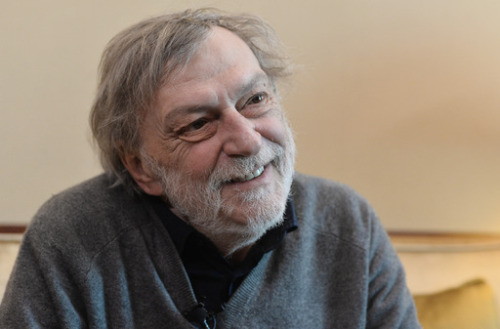Provide a short answer to the following question with just one word or phrase: How long has Dr. Strada been working in humanitarian efforts?

Over two decades